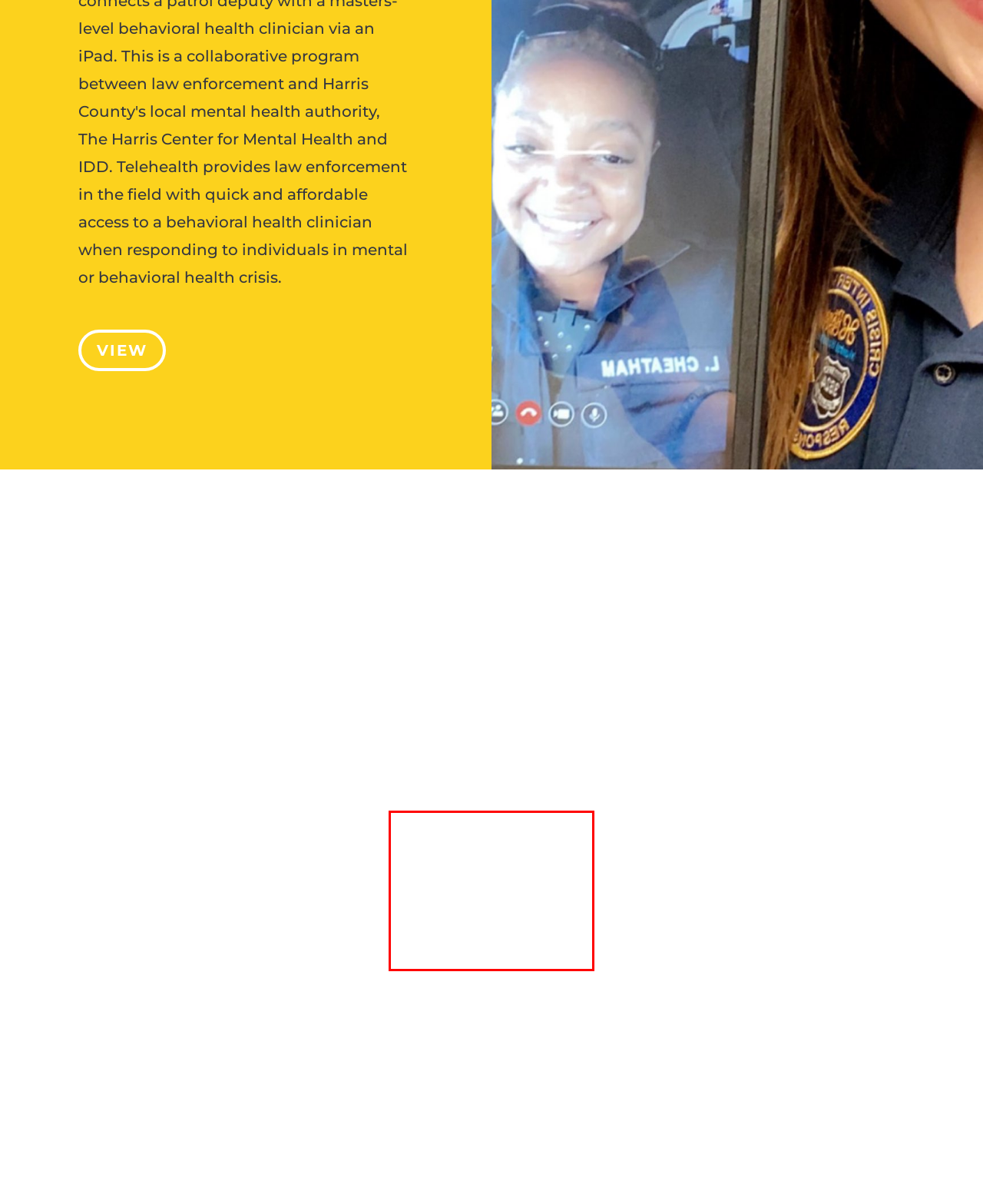You have a screenshot of a webpage with a red bounding box. Use OCR to generate the text contained within this red rectangle.

The guide was a collaboration between the Harris County Sheriff's Office, The Harris Center for Mental Health and IDD, the University of Houston Downtown, and Arnold Ventures.